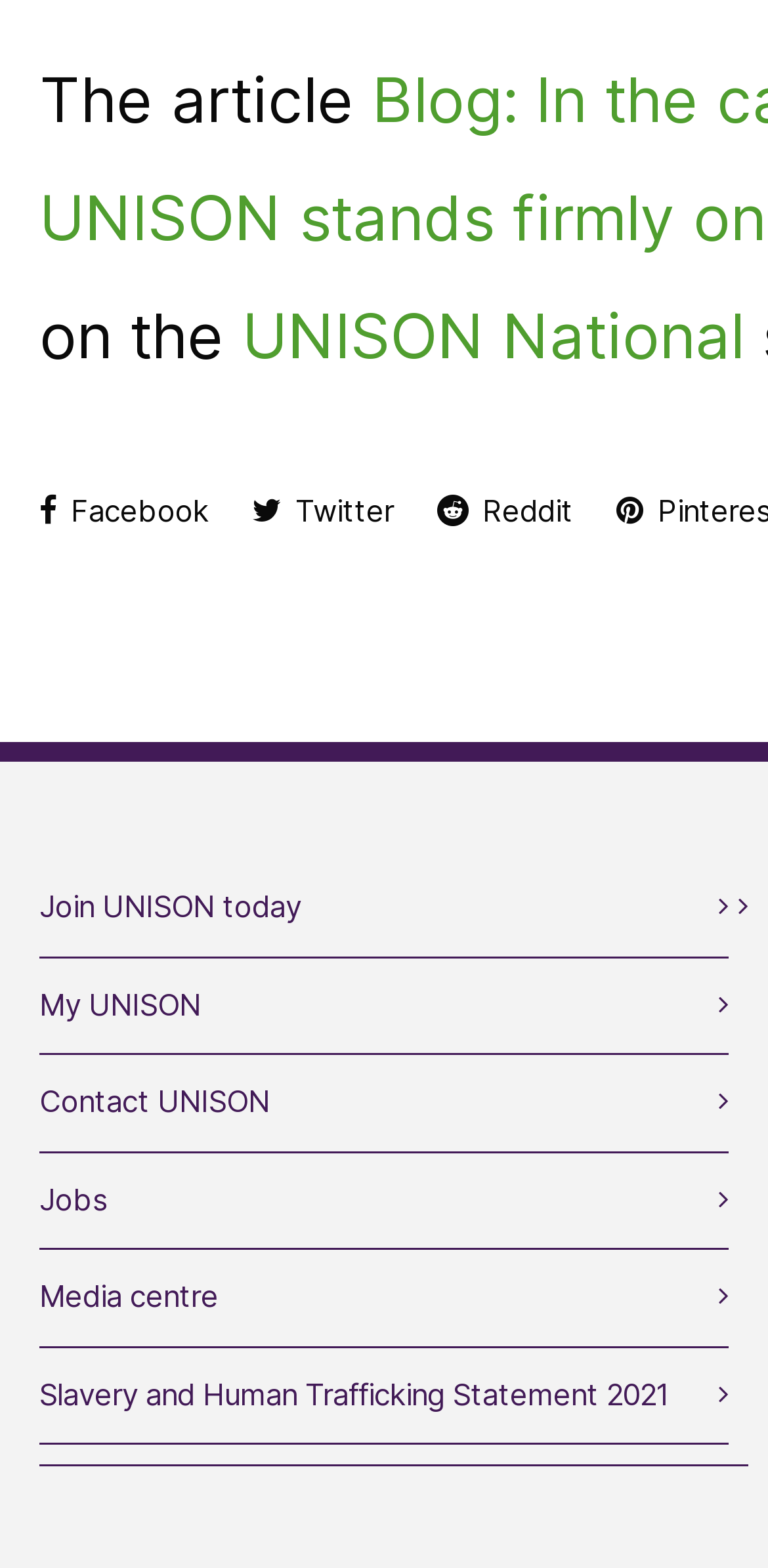Locate the UI element described as follows: "Twitter". Return the bounding box coordinates as four float numbers between 0 and 1 in the order [left, top, right, bottom].

[0.328, 0.303, 0.513, 0.348]